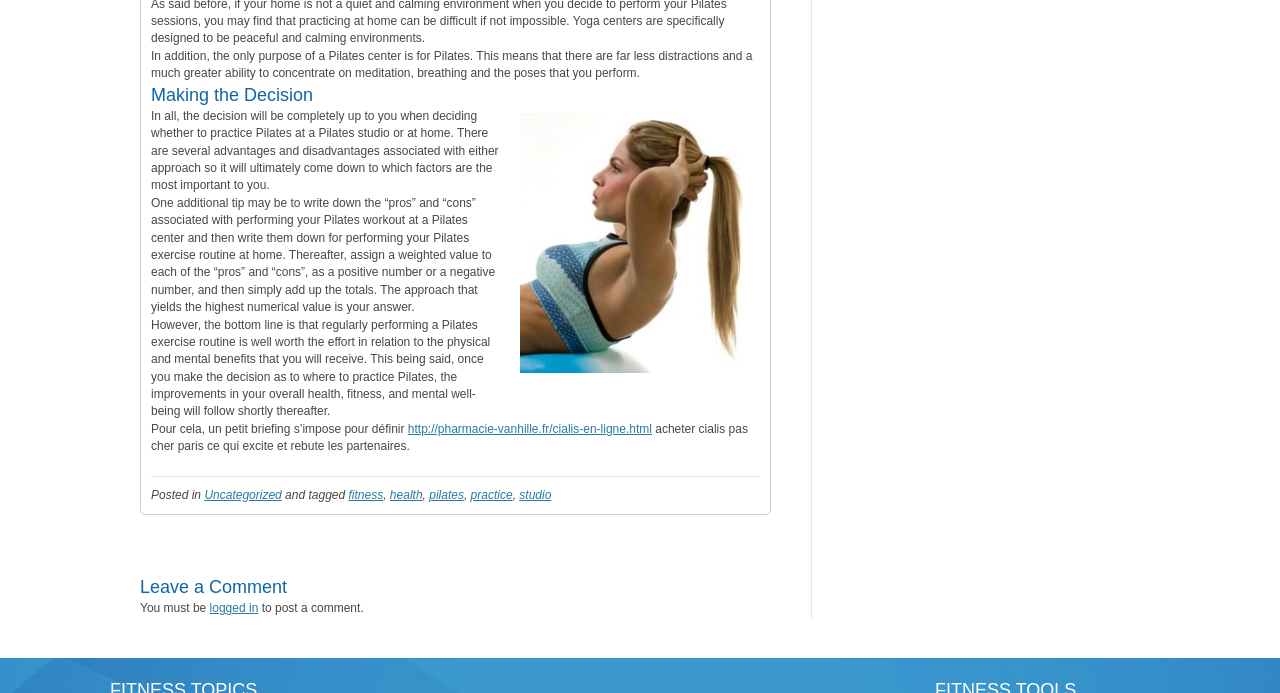Determine the bounding box coordinates in the format (top-left x, top-left y, bottom-right x, bottom-right y). Ensure all values are floating point numbers between 0 and 1. Identify the bounding box of the UI element described by: Luxury Watches Replica Uk

None